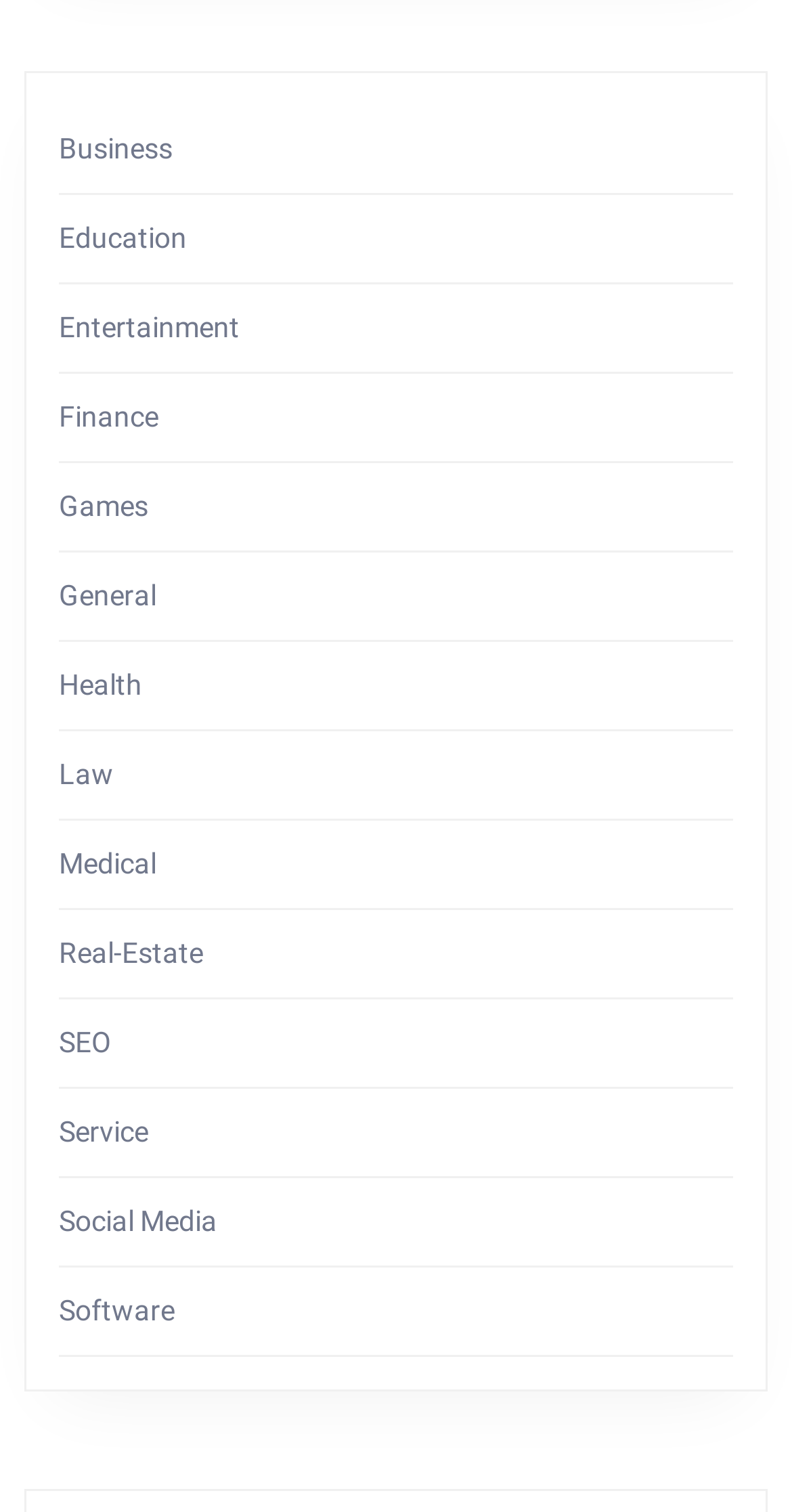Specify the bounding box coordinates of the region I need to click to perform the following instruction: "Select Education". The coordinates must be four float numbers in the range of 0 to 1, i.e., [left, top, right, bottom].

[0.074, 0.147, 0.236, 0.169]